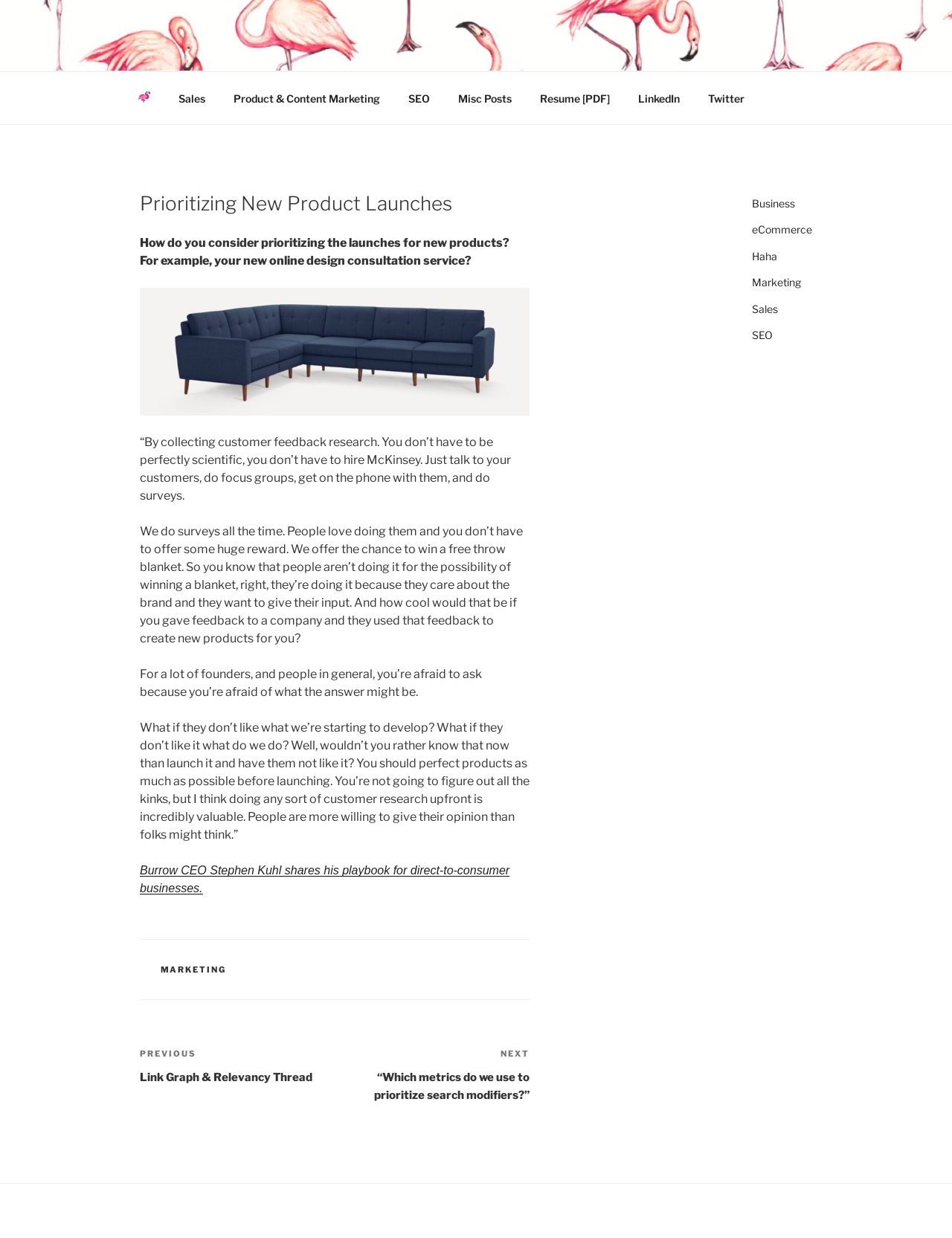Provide your answer in one word or a succinct phrase for the question: 
What is the name of the author?

Chris Connor Jr.